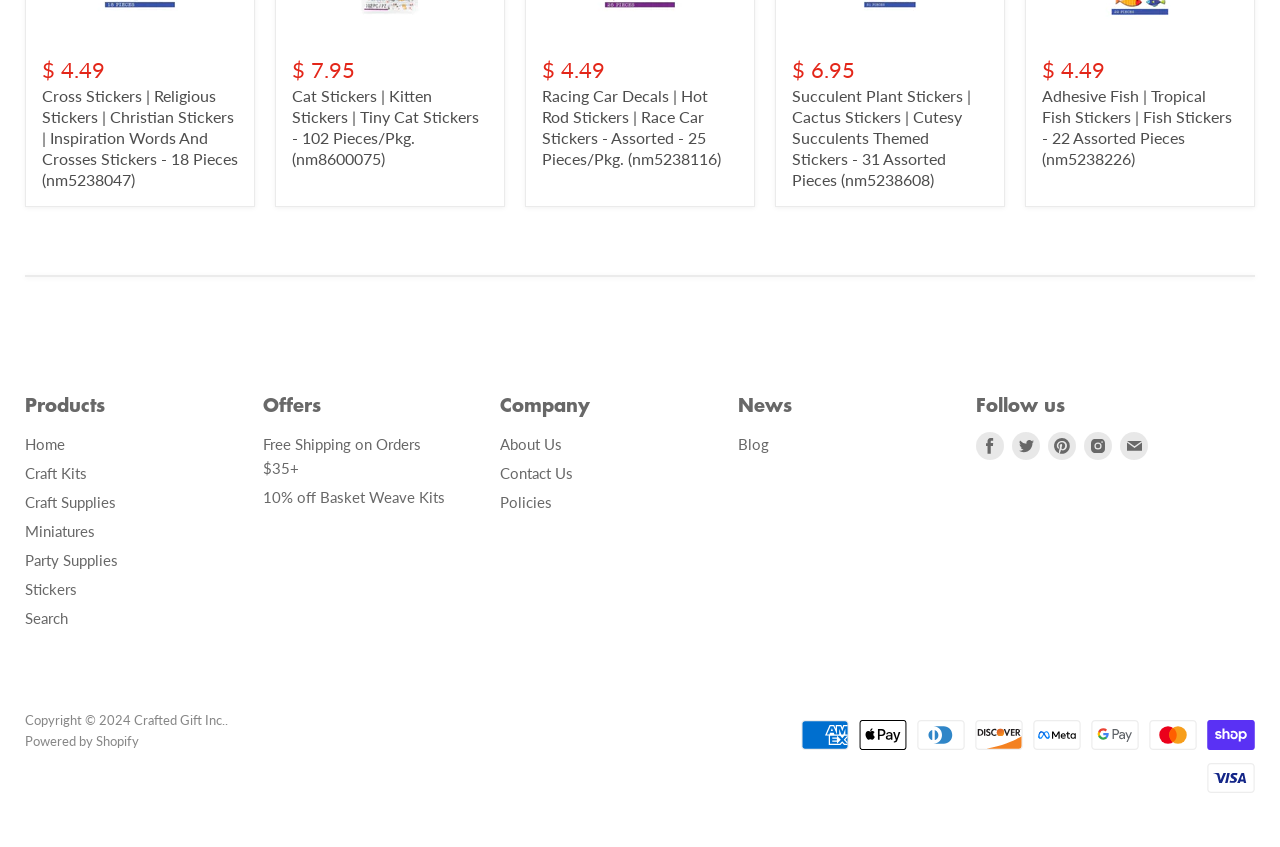Please identify the bounding box coordinates for the region that you need to click to follow this instruction: "View About Us page".

[0.391, 0.565, 0.439, 0.587]